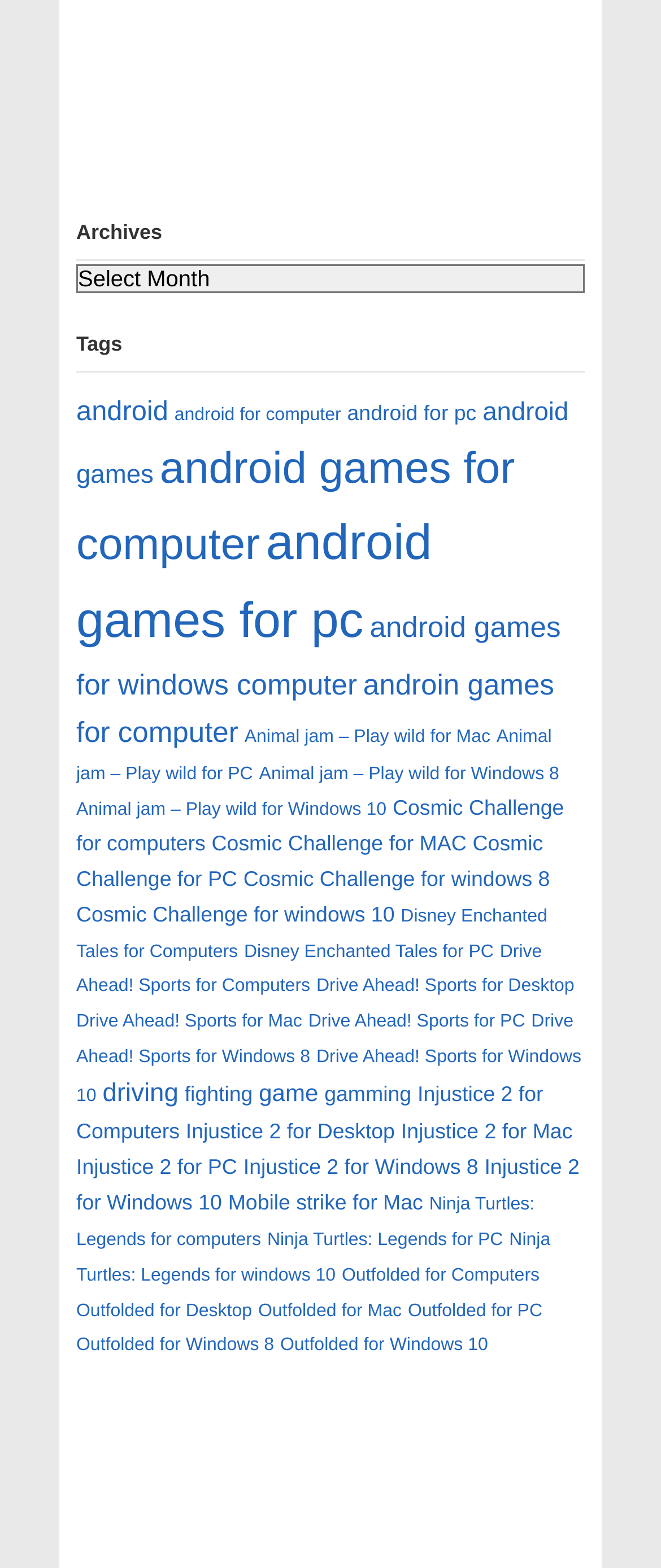Show the bounding box coordinates of the region that should be clicked to follow the instruction: "Explore Drive Ahead! Sports for PC."

[0.466, 0.645, 0.794, 0.658]